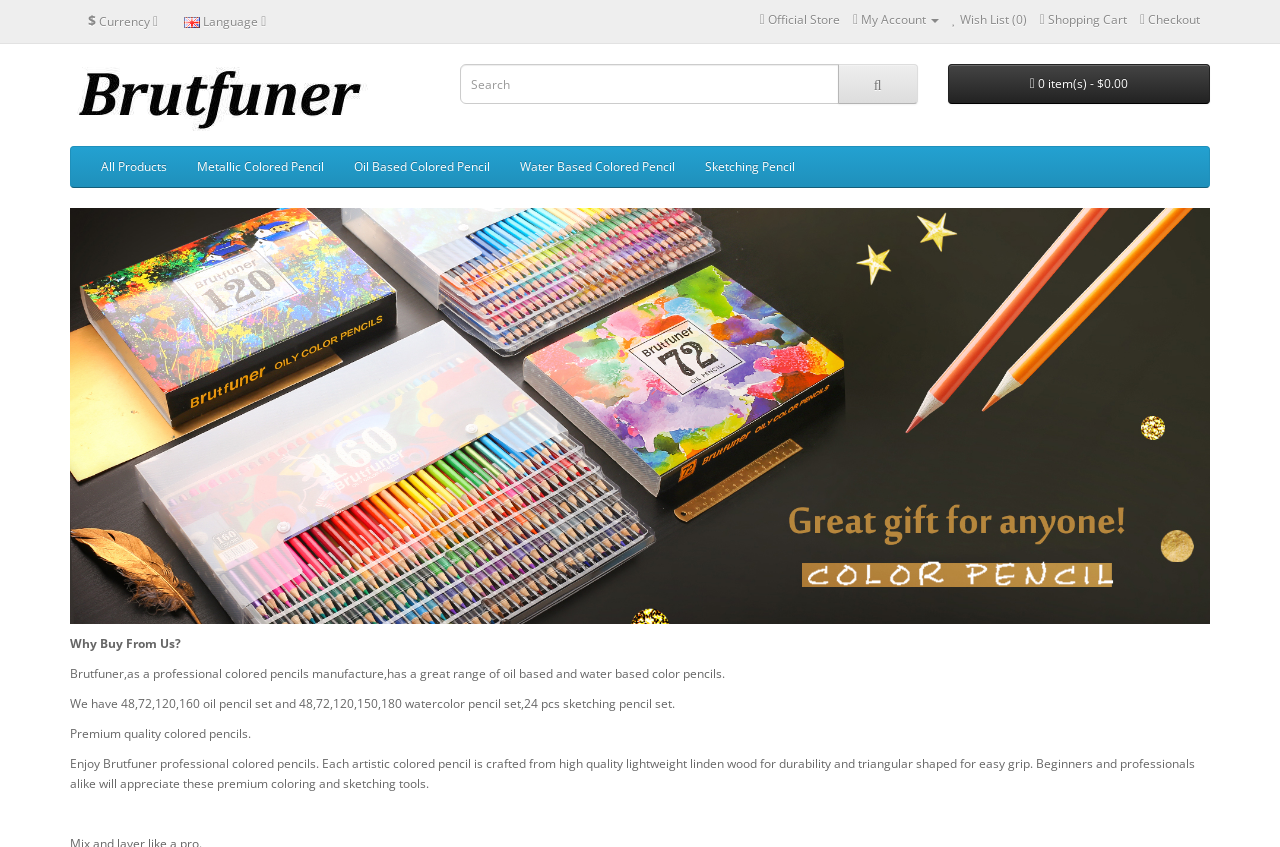Predict the bounding box coordinates of the area that should be clicked to accomplish the following instruction: "View shopping cart". The bounding box coordinates should consist of four float numbers between 0 and 1, i.e., [left, top, right, bottom].

[0.812, 0.013, 0.88, 0.033]